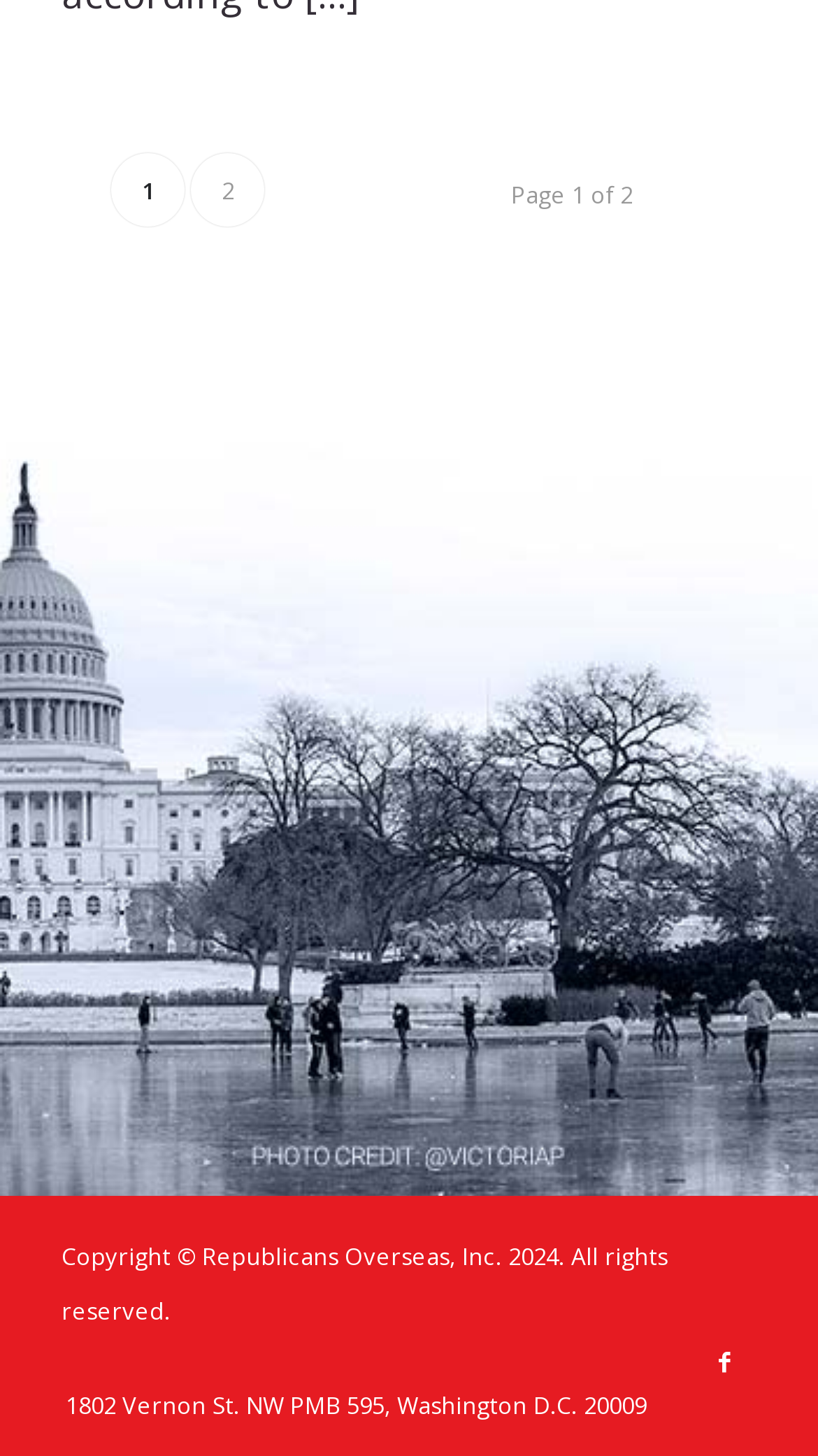Determine the bounding box coordinates of the UI element described by: "2".

[0.234, 0.105, 0.324, 0.155]